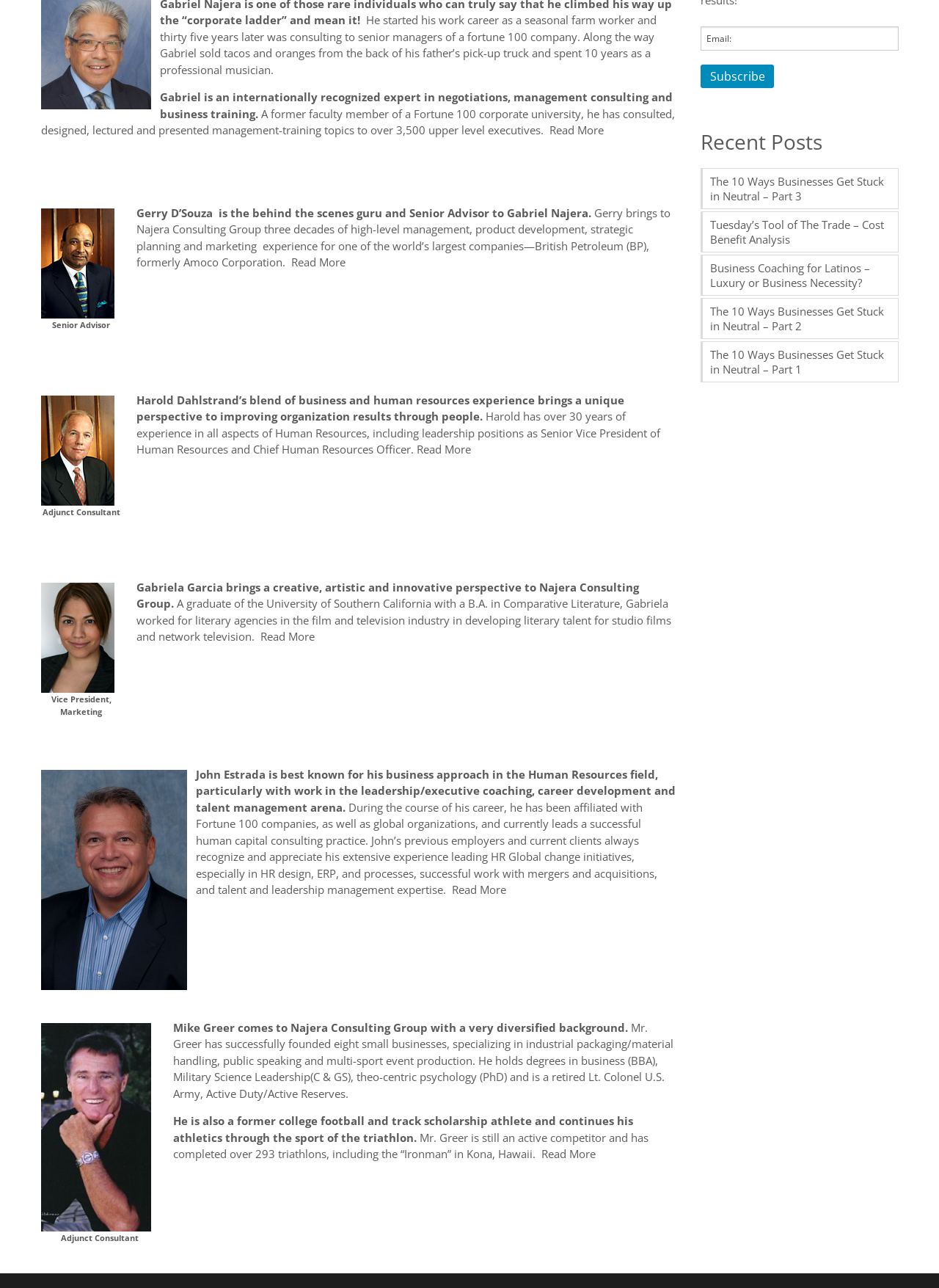Provide the bounding box coordinates of the HTML element described by the text: "parent_node: Adjunct Consultant". The coordinates should be in the format [left, top, right, bottom] with values between 0 and 1.

[0.043, 0.307, 0.129, 0.392]